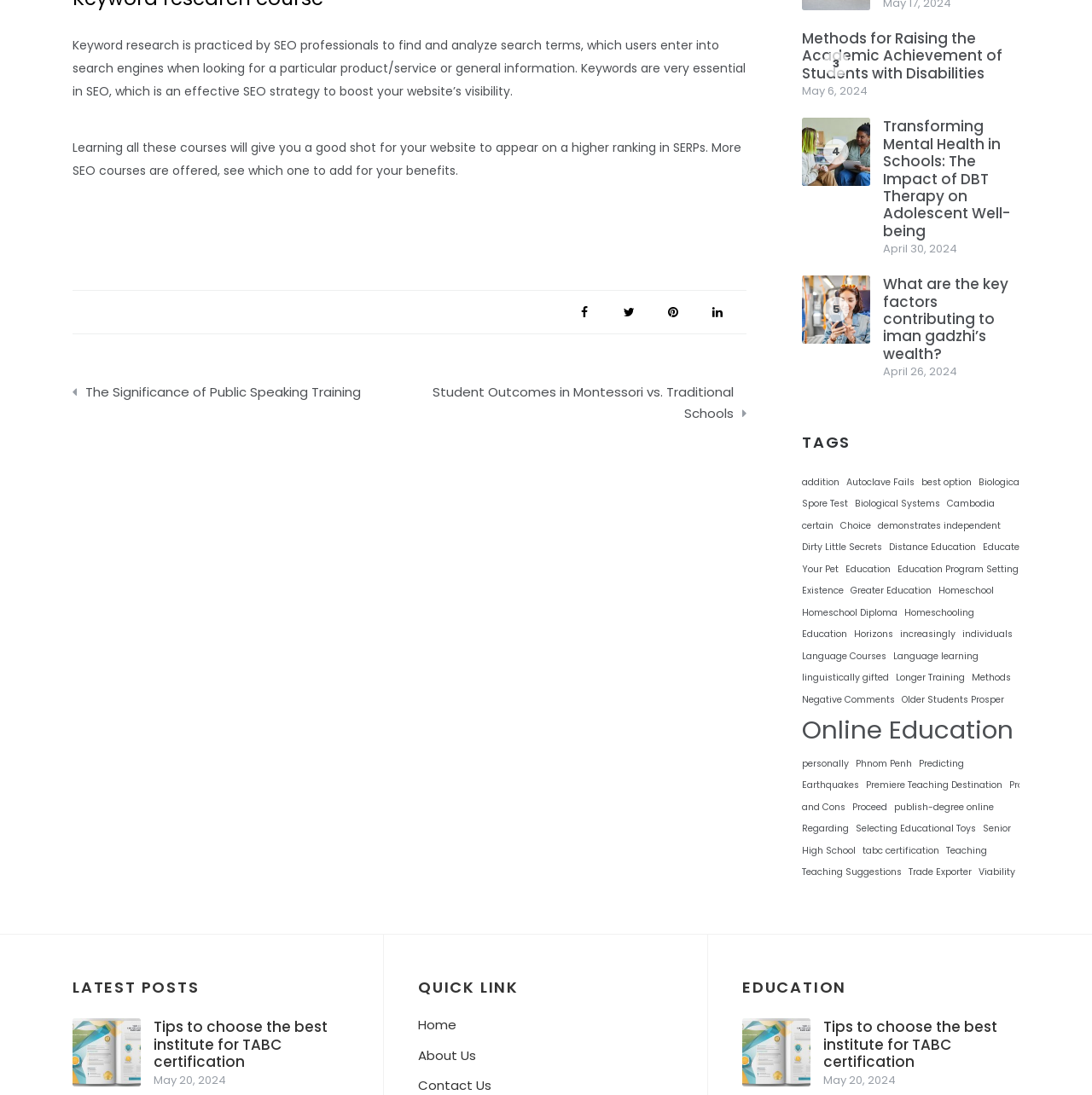Locate the coordinates of the bounding box for the clickable region that fulfills this instruction: "follow on social media".

None